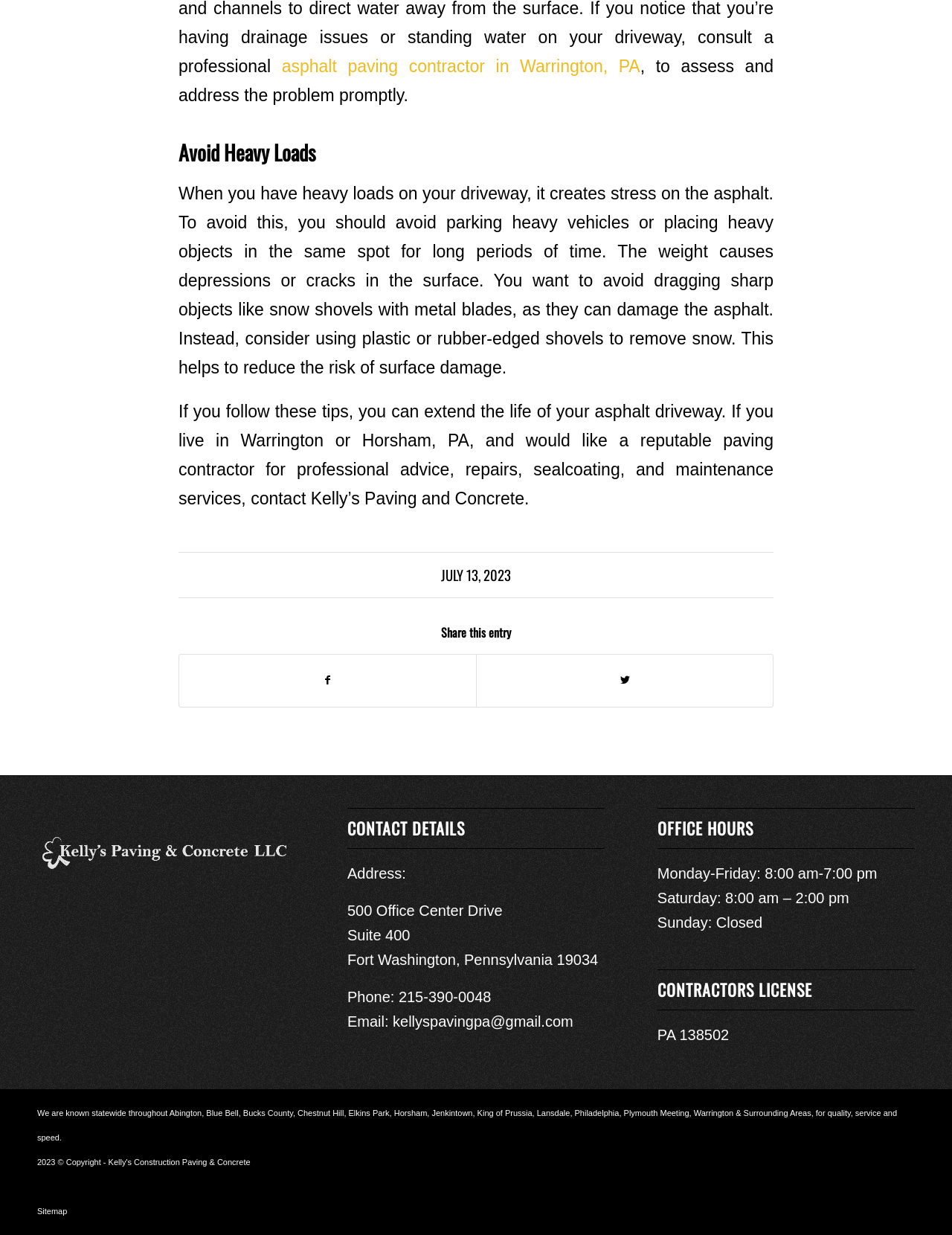Identify the bounding box coordinates for the UI element that matches this description: "alt="Kelly's Paving & Concrete LLC"".

[0.039, 0.653, 0.309, 0.728]